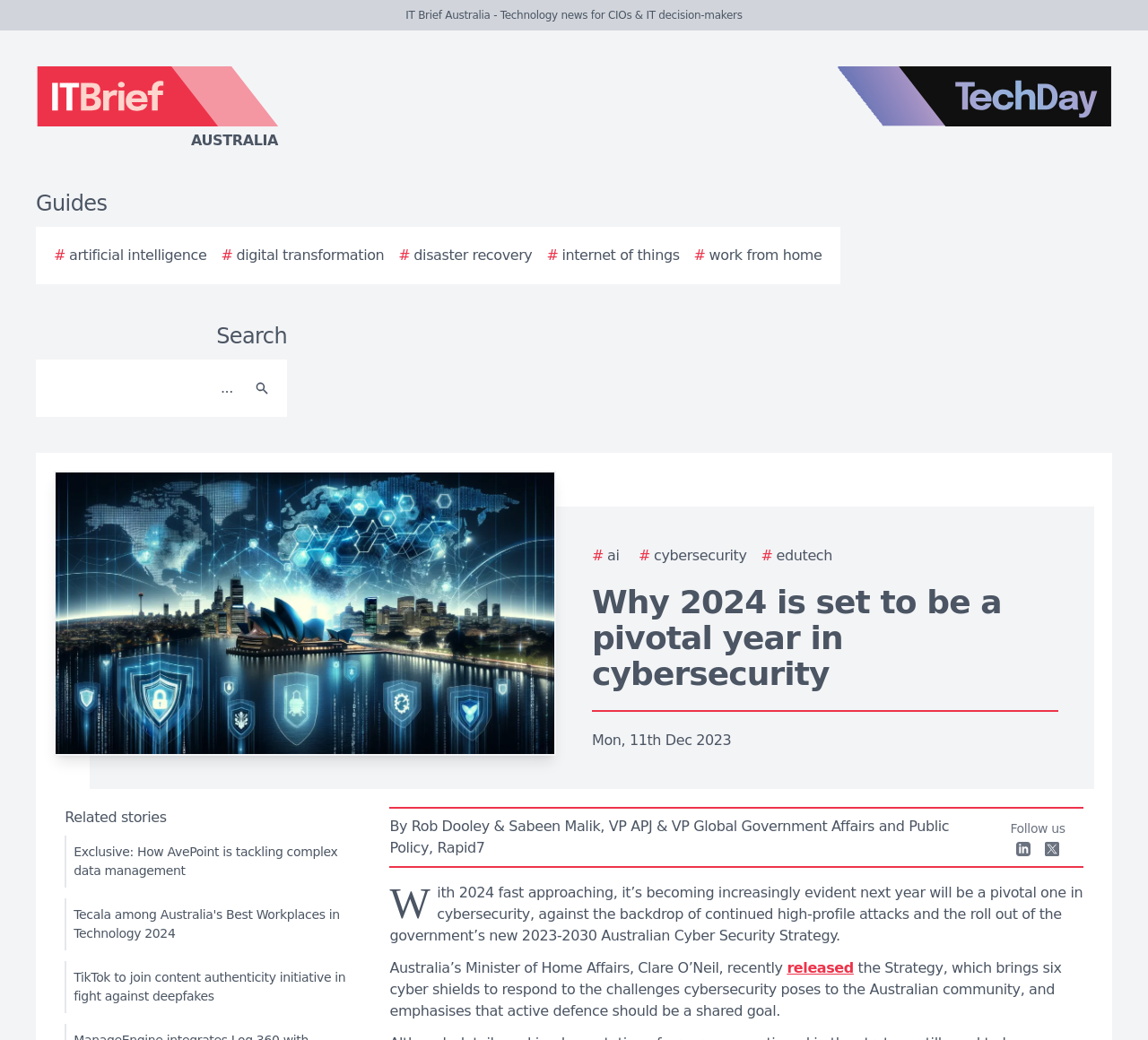Please identify the bounding box coordinates of the element on the webpage that should be clicked to follow this instruction: "Follow the link to the story about AvePoint". The bounding box coordinates should be given as four float numbers between 0 and 1, formatted as [left, top, right, bottom].

[0.056, 0.803, 0.314, 0.853]